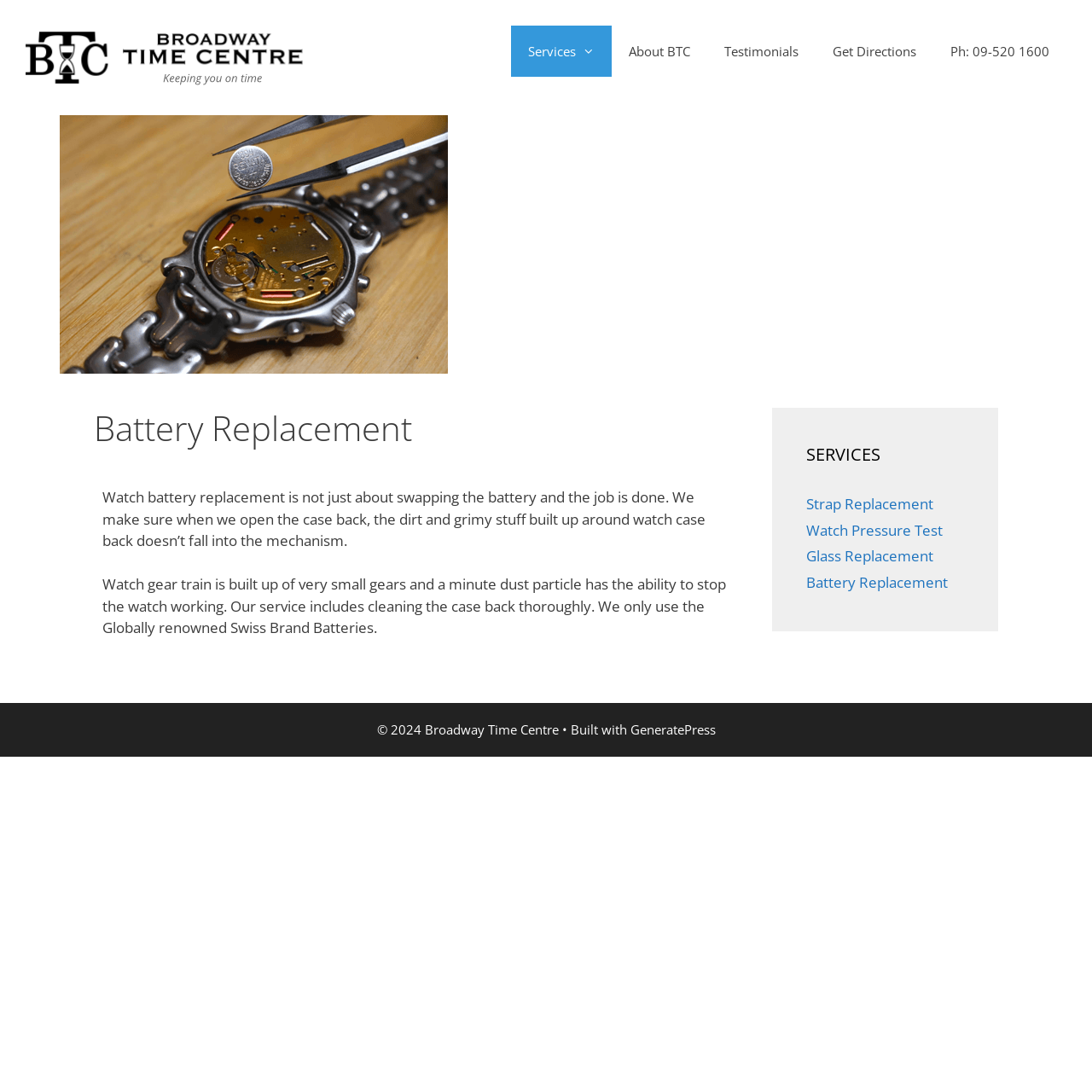What is the copyright year of the time centre's website?
Provide a one-word or short-phrase answer based on the image.

2024